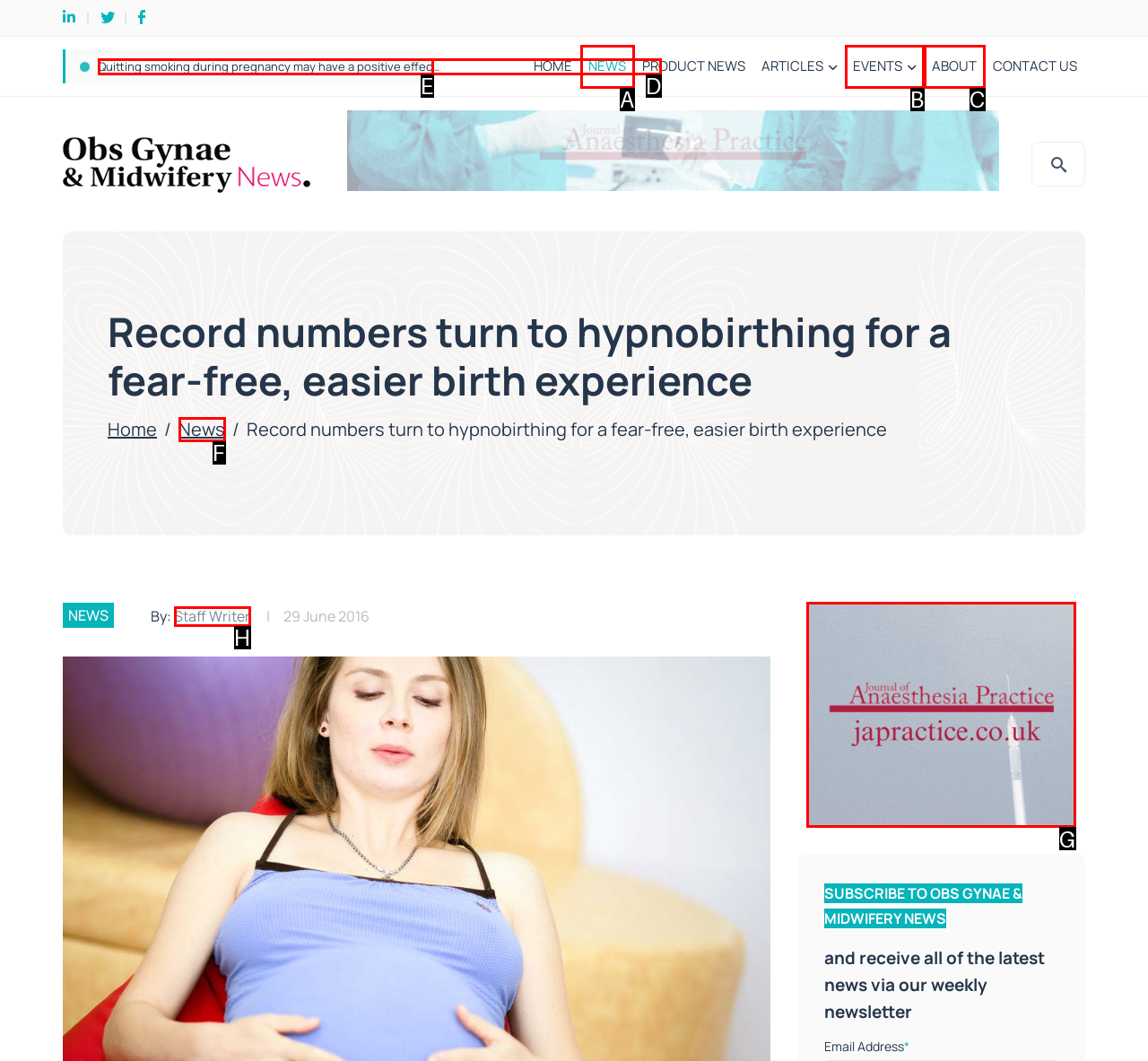Identify the correct HTML element to click to accomplish this task: View the latest from the world of anaesthesia
Respond with the letter corresponding to the correct choice.

G